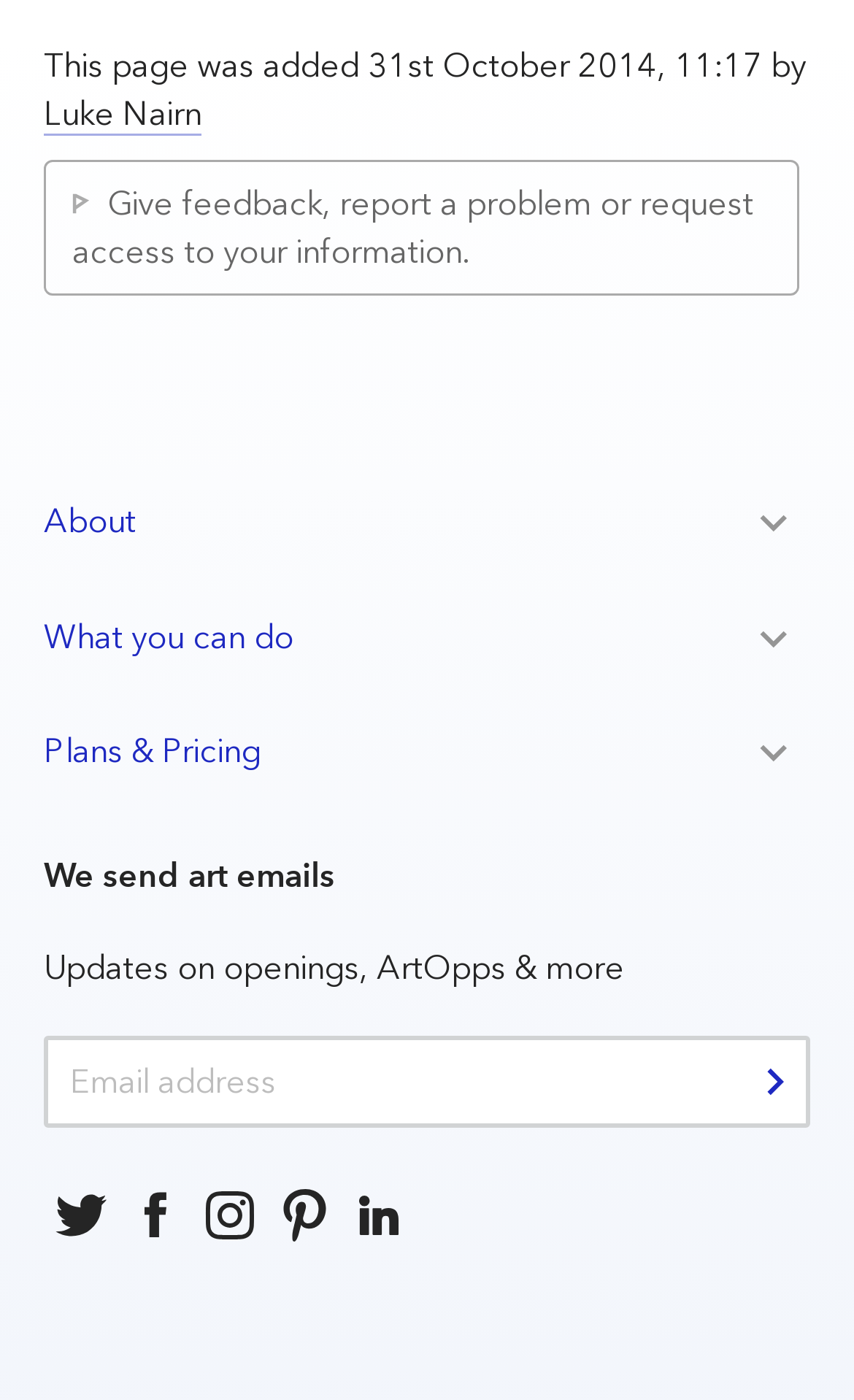Find the bounding box coordinates of the clickable area required to complete the following action: "Give feedback or report a problem".

[0.085, 0.132, 0.882, 0.196]